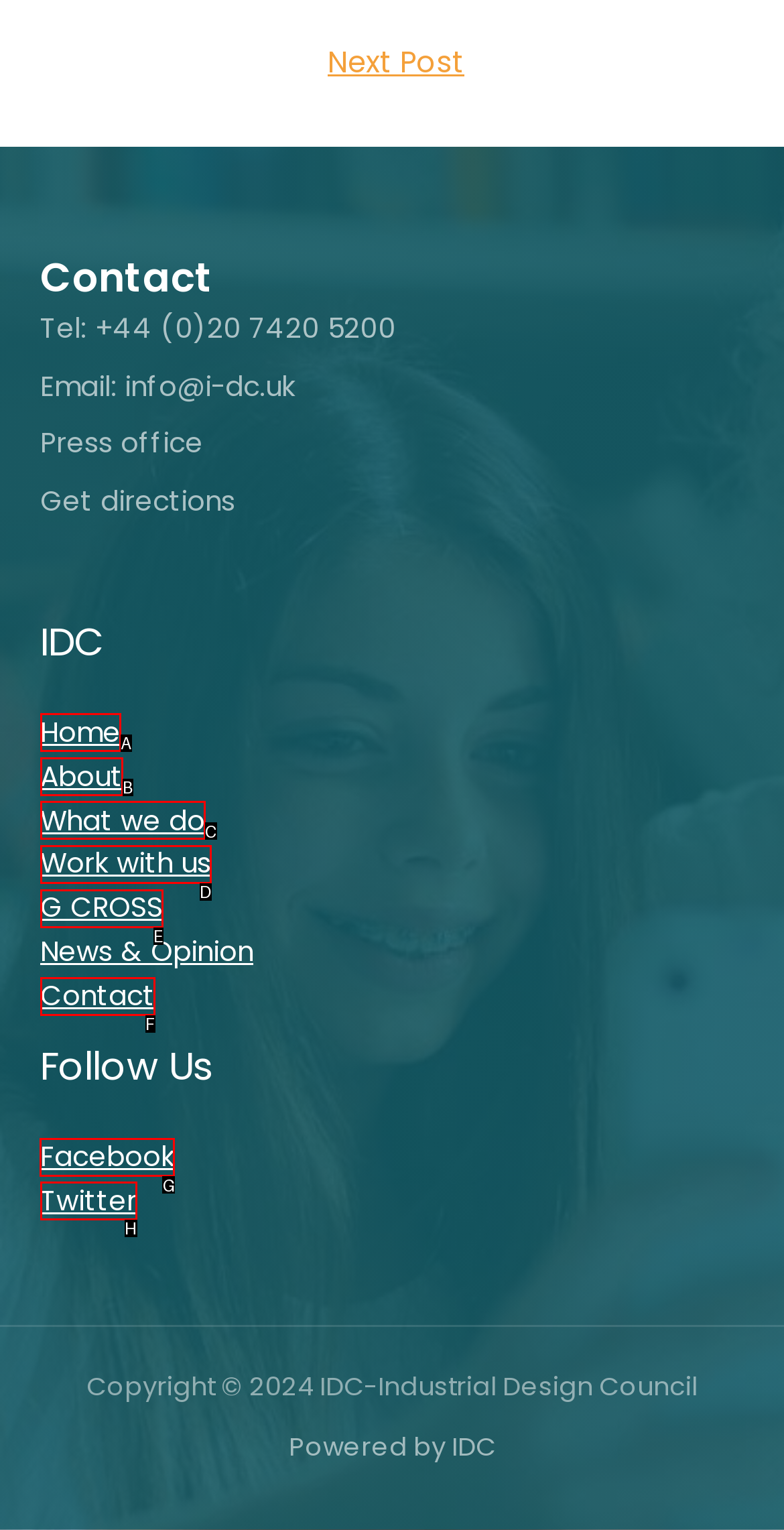Please indicate which option's letter corresponds to the task: Follow IDC on Facebook by examining the highlighted elements in the screenshot.

G